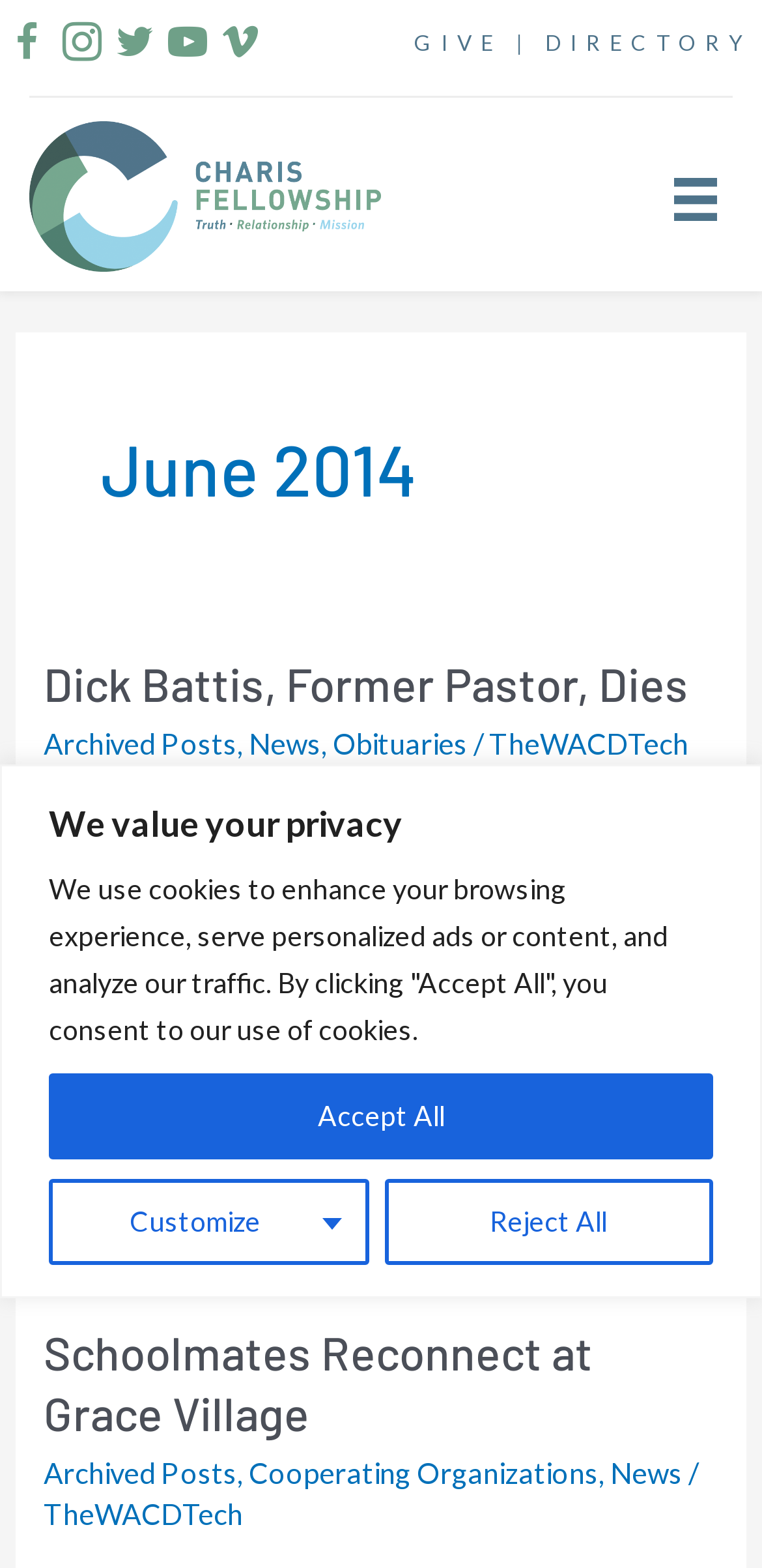What is the main topic of this webpage?
Give a one-word or short-phrase answer derived from the screenshot.

Obituaries and news